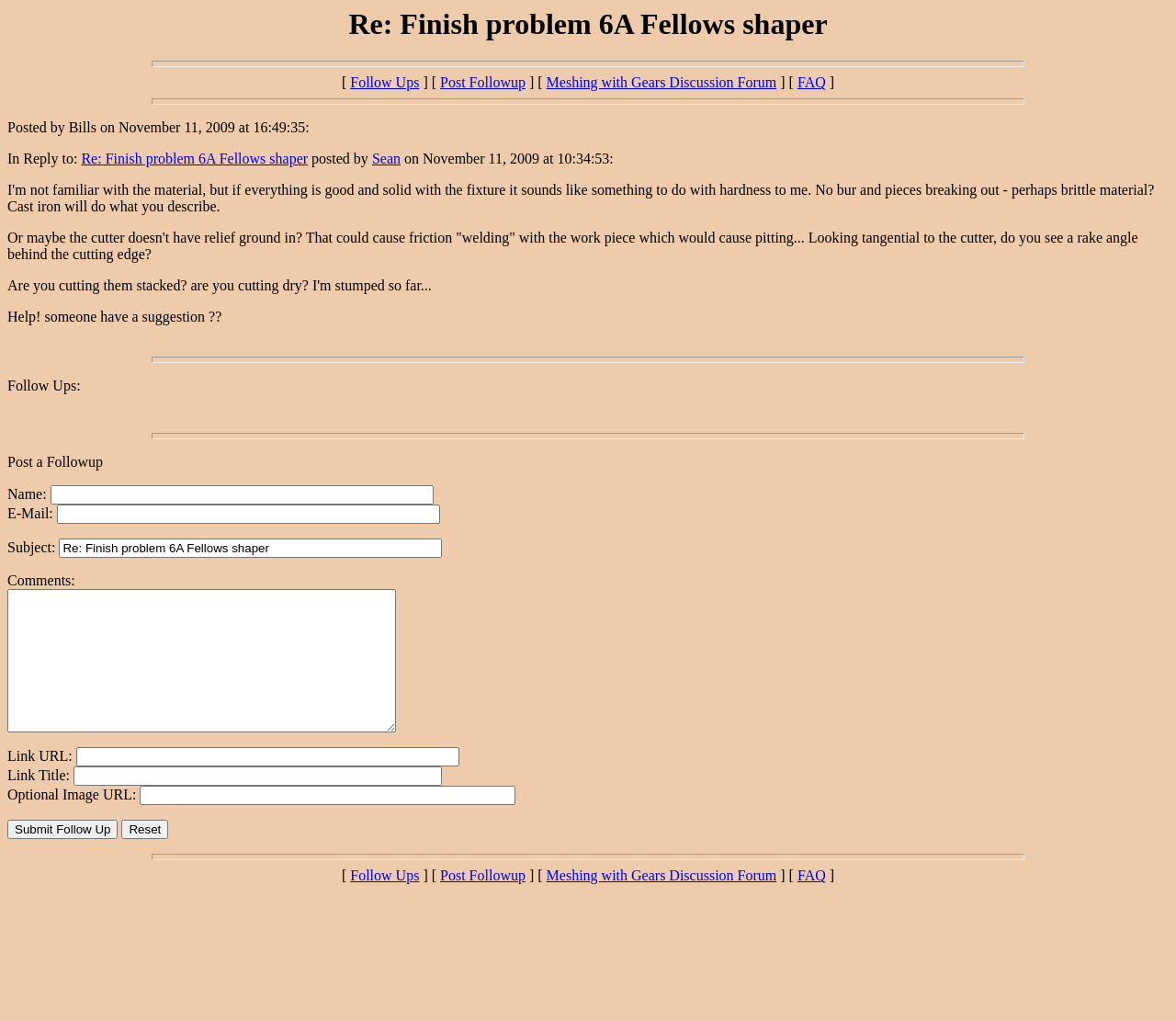Please identify the bounding box coordinates of the clickable area that will allow you to execute the instruction: "Click on the 'Submit Follow Up' button".

[0.006, 0.803, 0.1, 0.822]